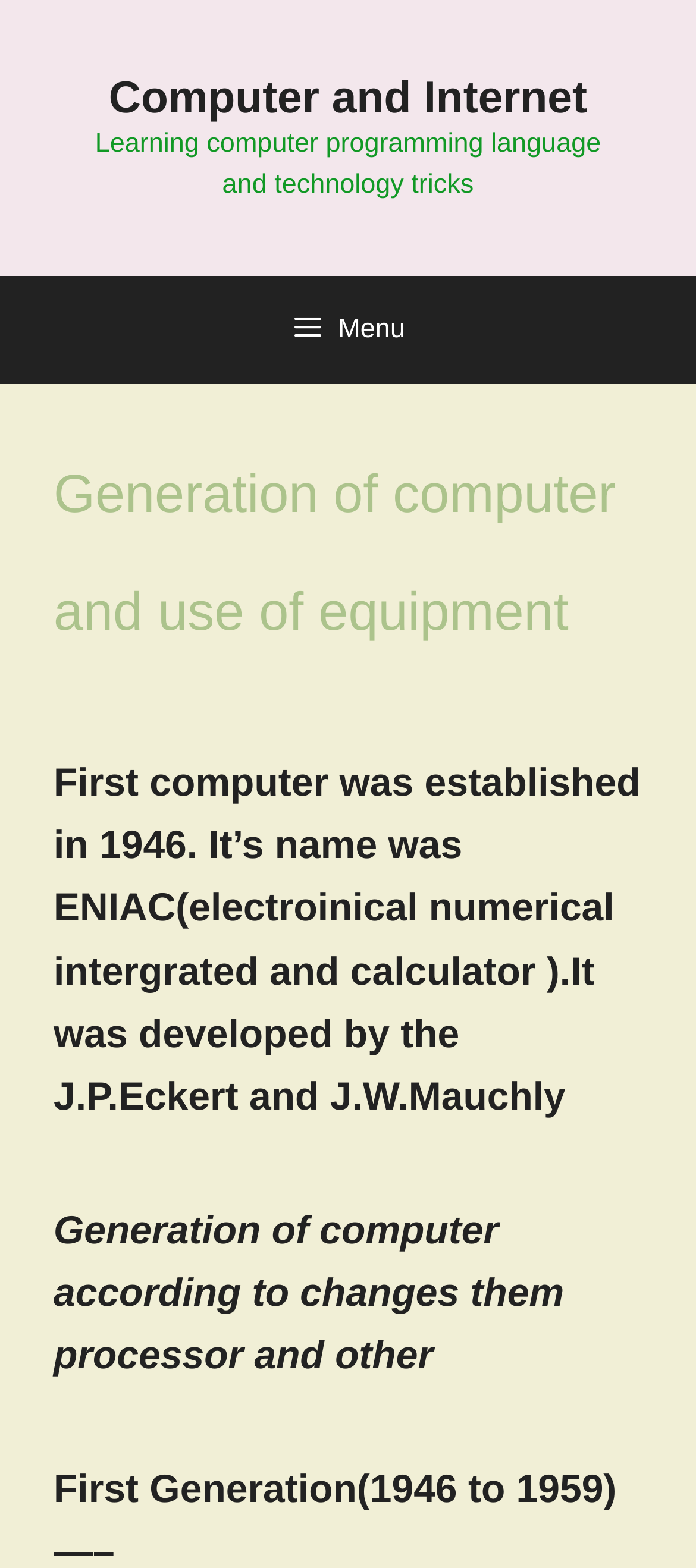What is the main topic of this webpage?
Based on the content of the image, thoroughly explain and answer the question.

The webpage is focused on the generation of computer and use of equipment, as indicated by the banner and the heading, and the content discusses the development of computers from the first generation to the use of integrated circuits.